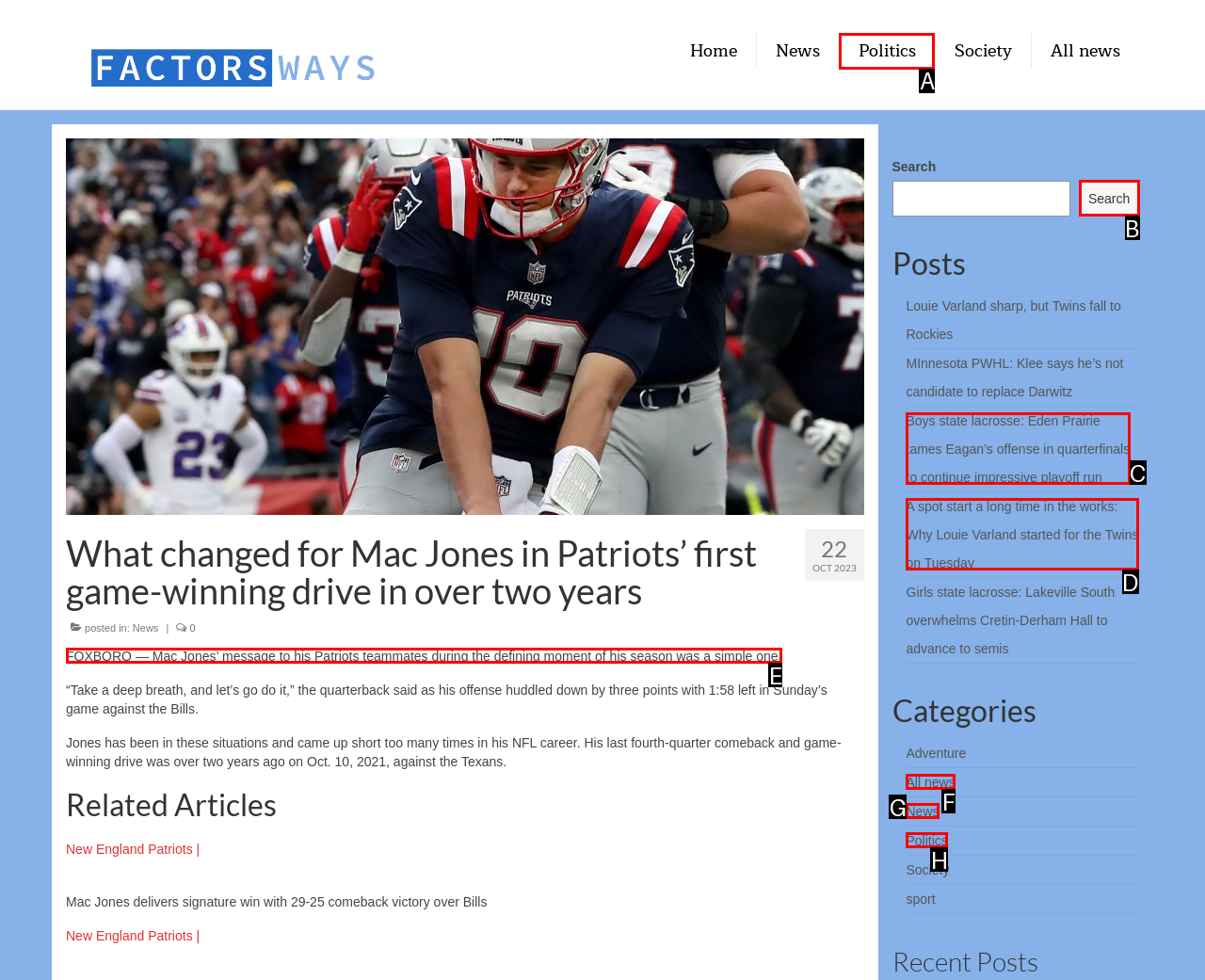Specify the letter of the UI element that should be clicked to achieve the following: Read the article about Mac Jones
Provide the corresponding letter from the choices given.

E